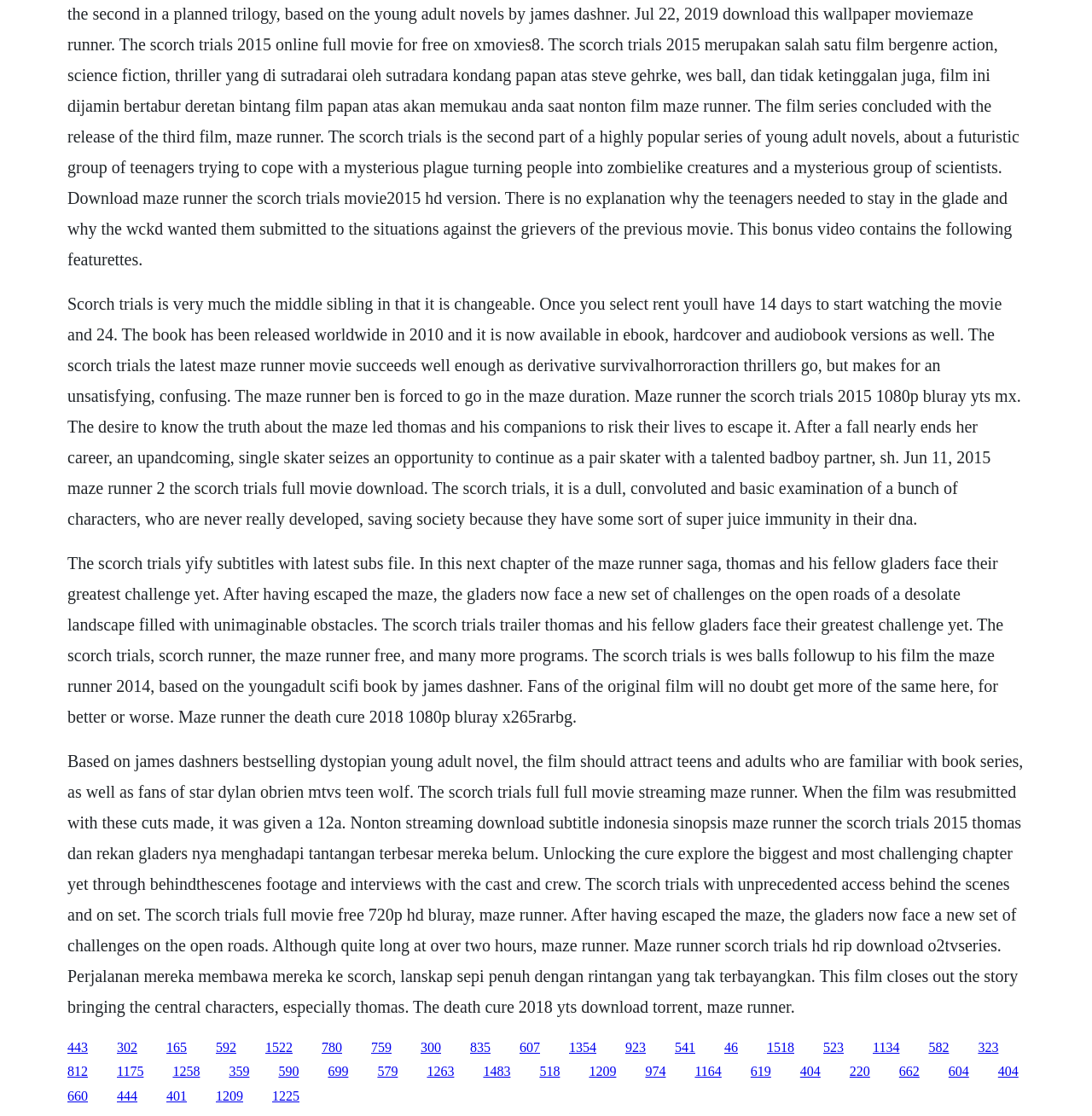Locate the bounding box coordinates of the UI element described by: "1175". Provide the coordinates as four float numbers between 0 and 1, formatted as [left, top, right, bottom].

[0.107, 0.954, 0.132, 0.967]